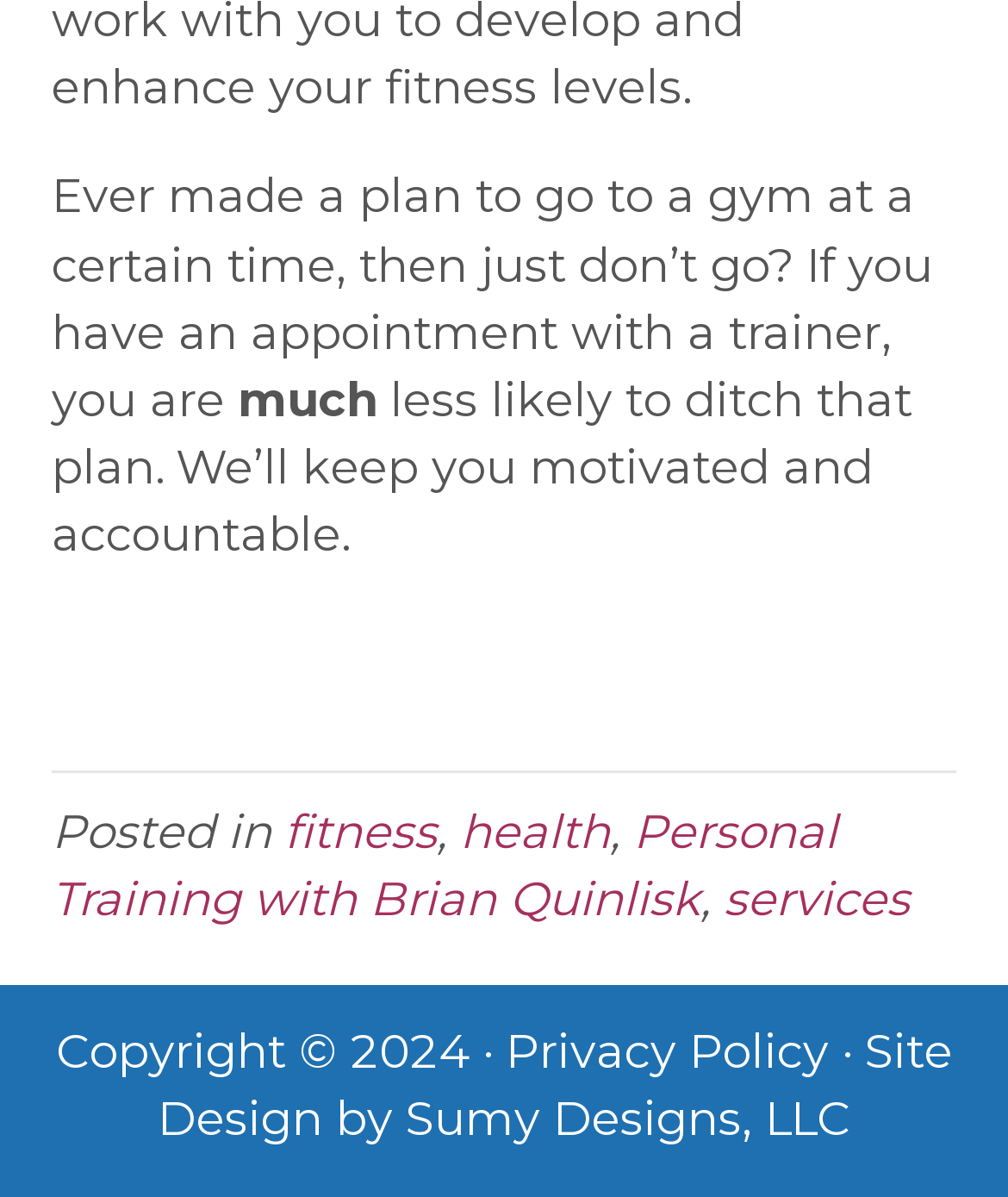Given the webpage screenshot, identify the bounding box of the UI element that matches this description: "Sumy Designs, LLC".

[0.403, 0.912, 0.844, 0.96]